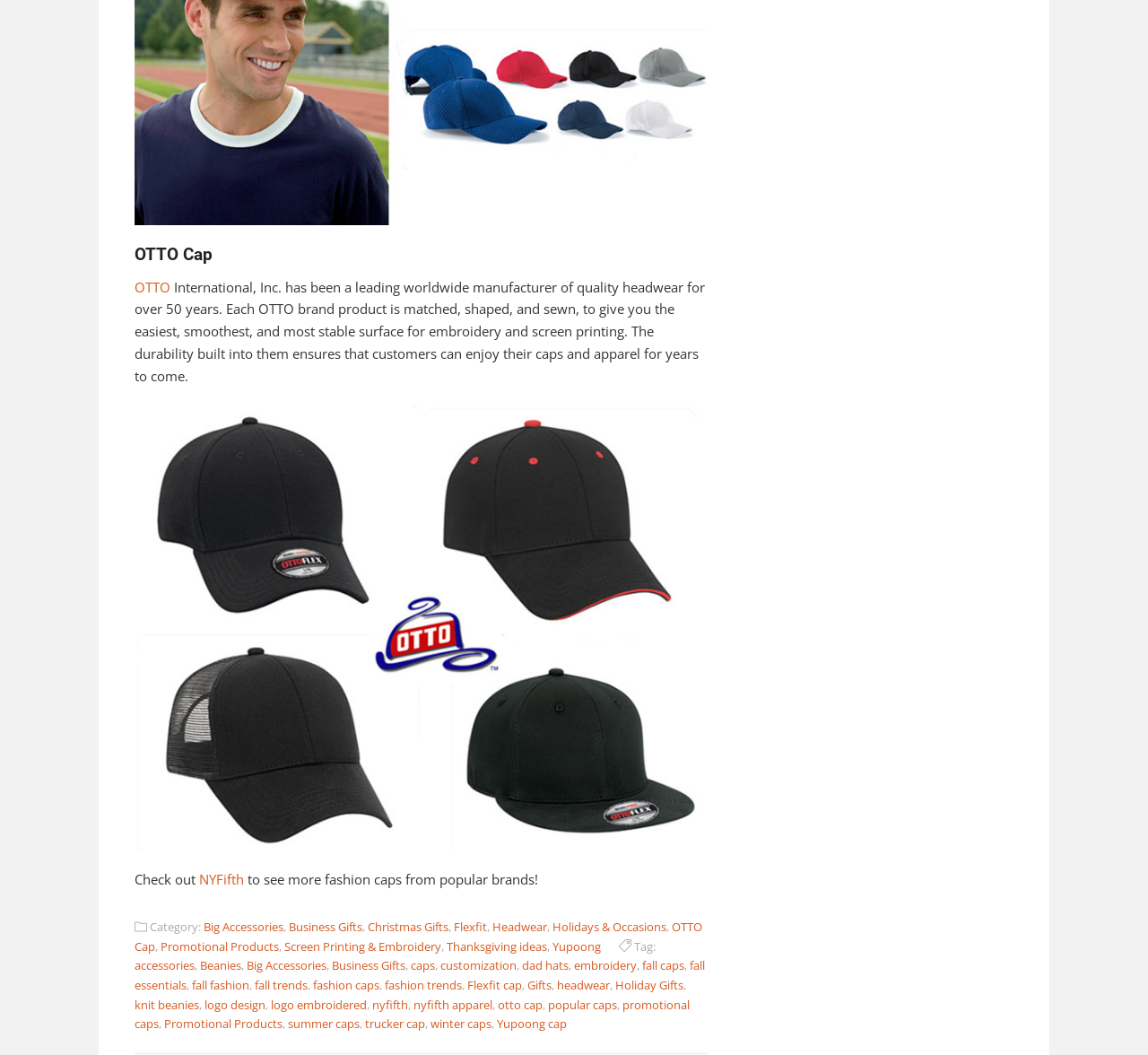Please provide the bounding box coordinates for the UI element as described: "embroidery". The coordinates must be four floats between 0 and 1, represented as [left, top, right, bottom].

[0.5, 0.908, 0.555, 0.923]